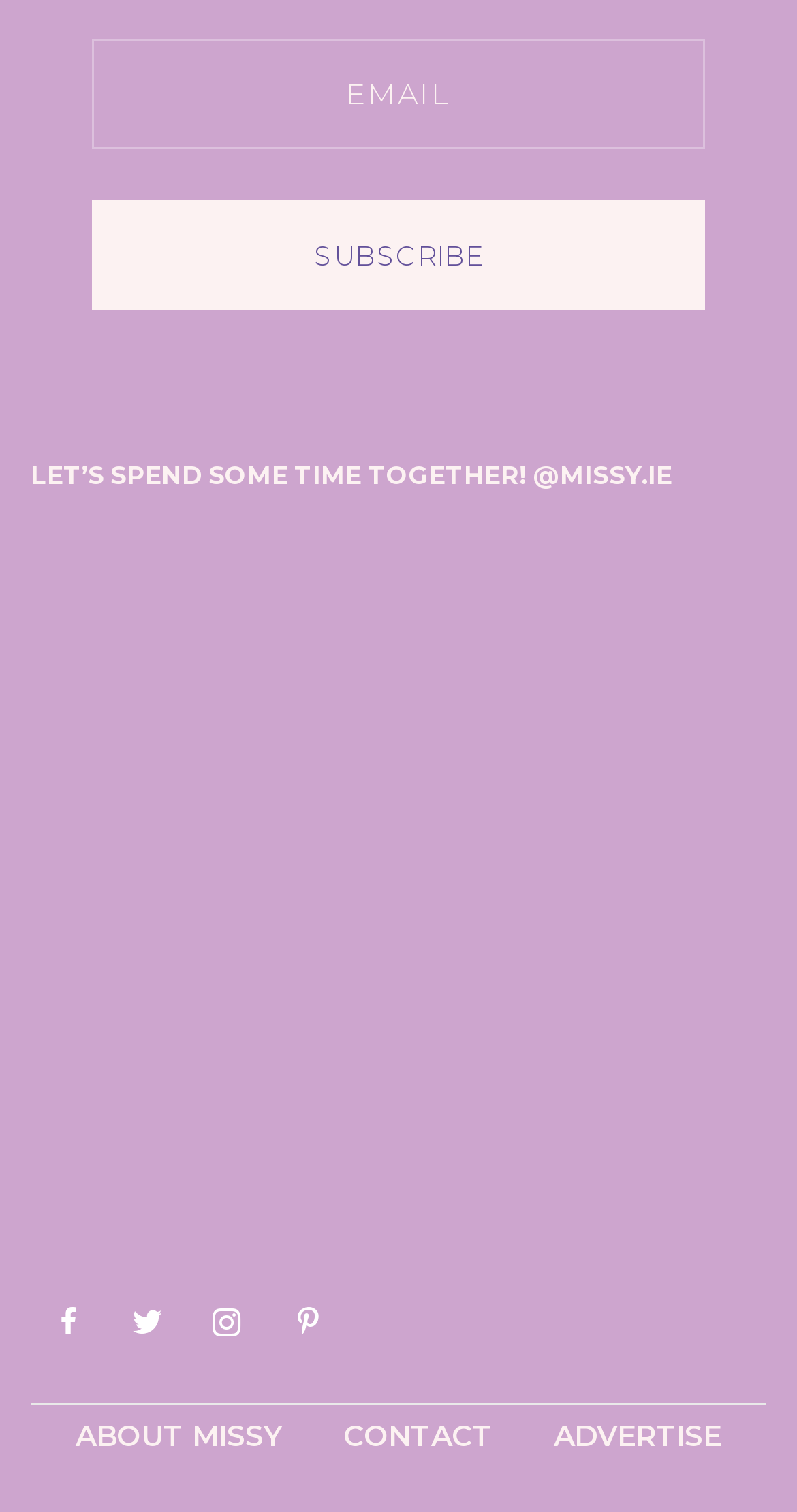Locate the bounding box coordinates of the area where you should click to accomplish the instruction: "Visit the Missy.ie website".

[0.038, 0.695, 0.808, 0.83]